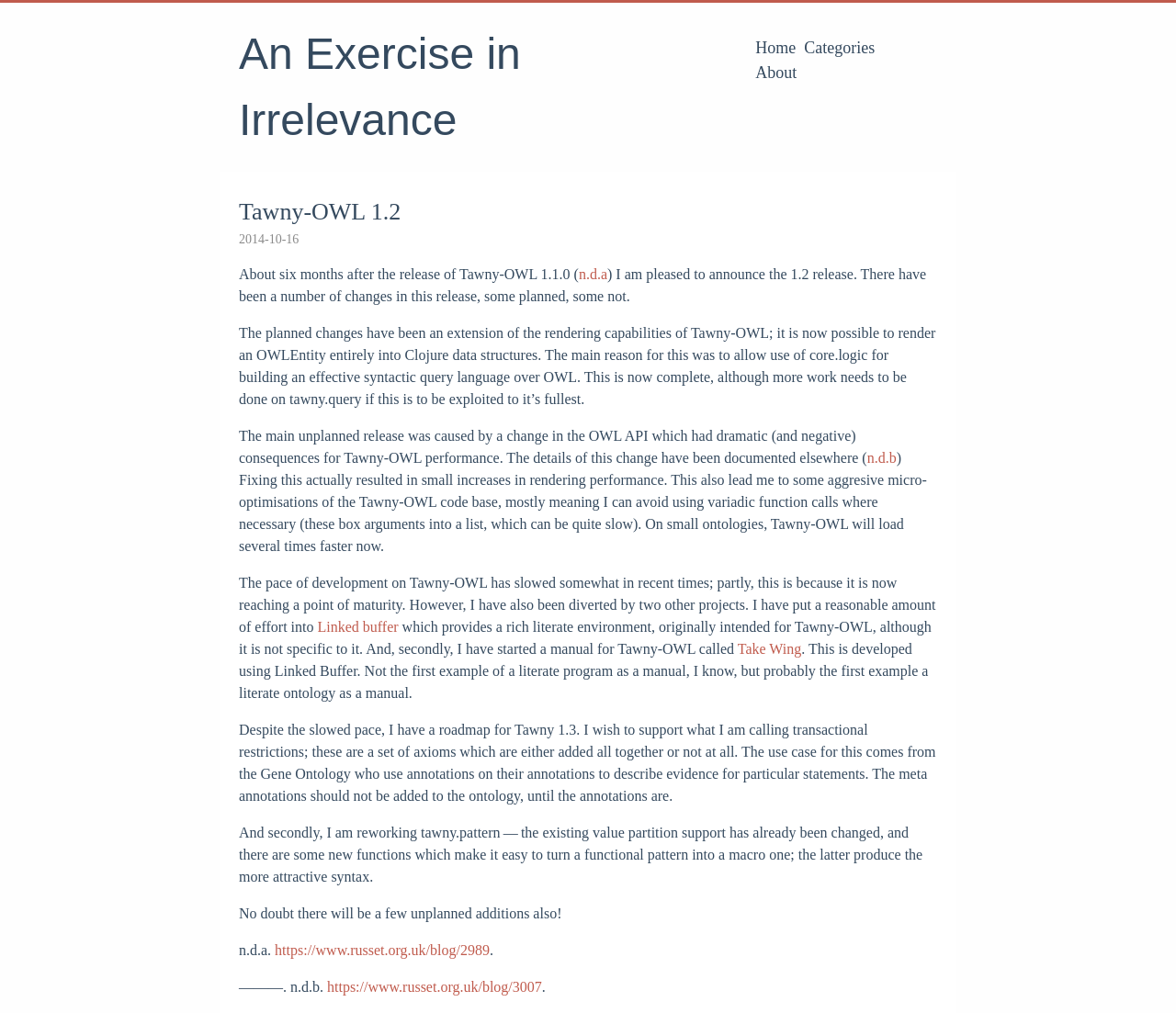Using details from the image, please answer the following question comprehensively:
What is the name of the software being discussed?

Based on the webpage content, I can see that the header 'Tawny-OWL 1.2' is a prominent element, and the text surrounding it discusses the release of a new version of the software. Therefore, I can infer that the software being discussed is Tawny-OWL.